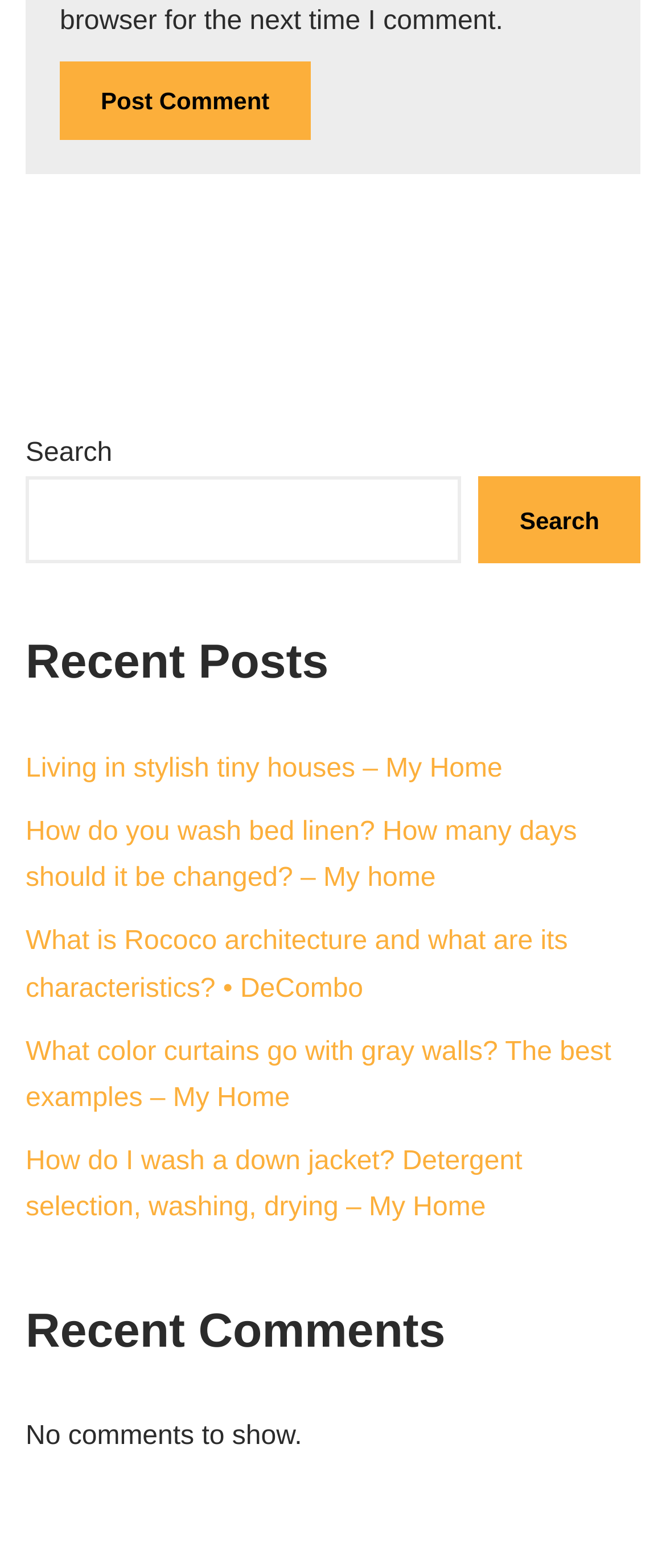Bounding box coordinates are to be given in the format (top-left x, top-left y, bottom-right x, bottom-right y). All values must be floating point numbers between 0 and 1. Provide the bounding box coordinate for the UI element described as: name="submit" value="Post Comment"

[0.09, 0.039, 0.466, 0.089]